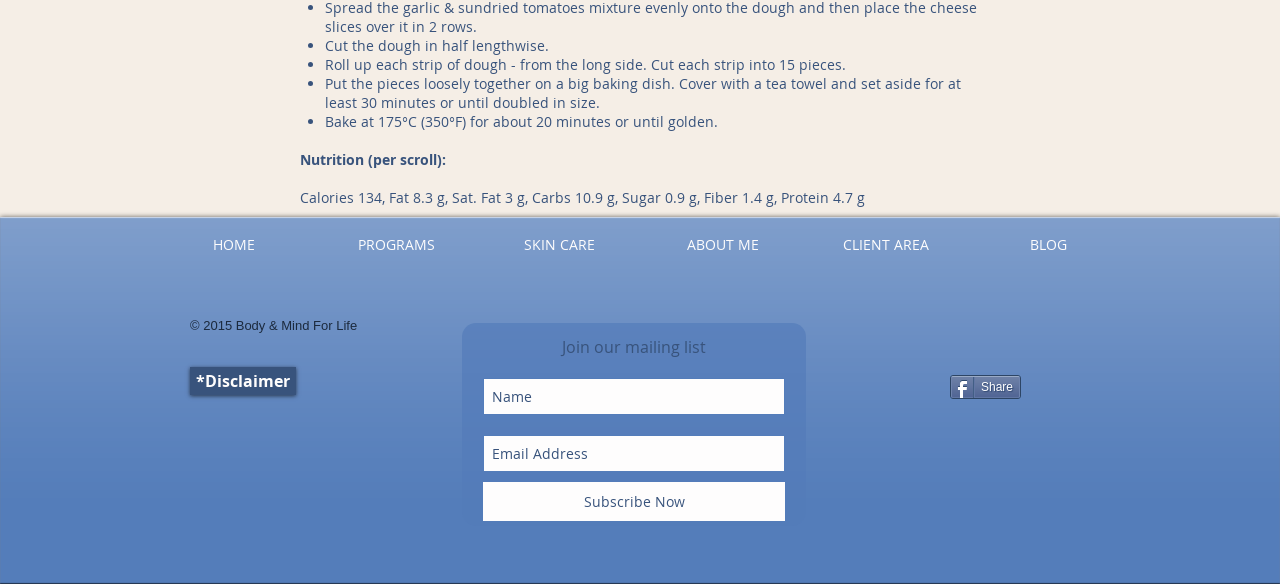Identify the bounding box of the UI component described as: "aria-label="Email Address" name="email" placeholder="Email Address"".

[0.377, 0.746, 0.613, 0.809]